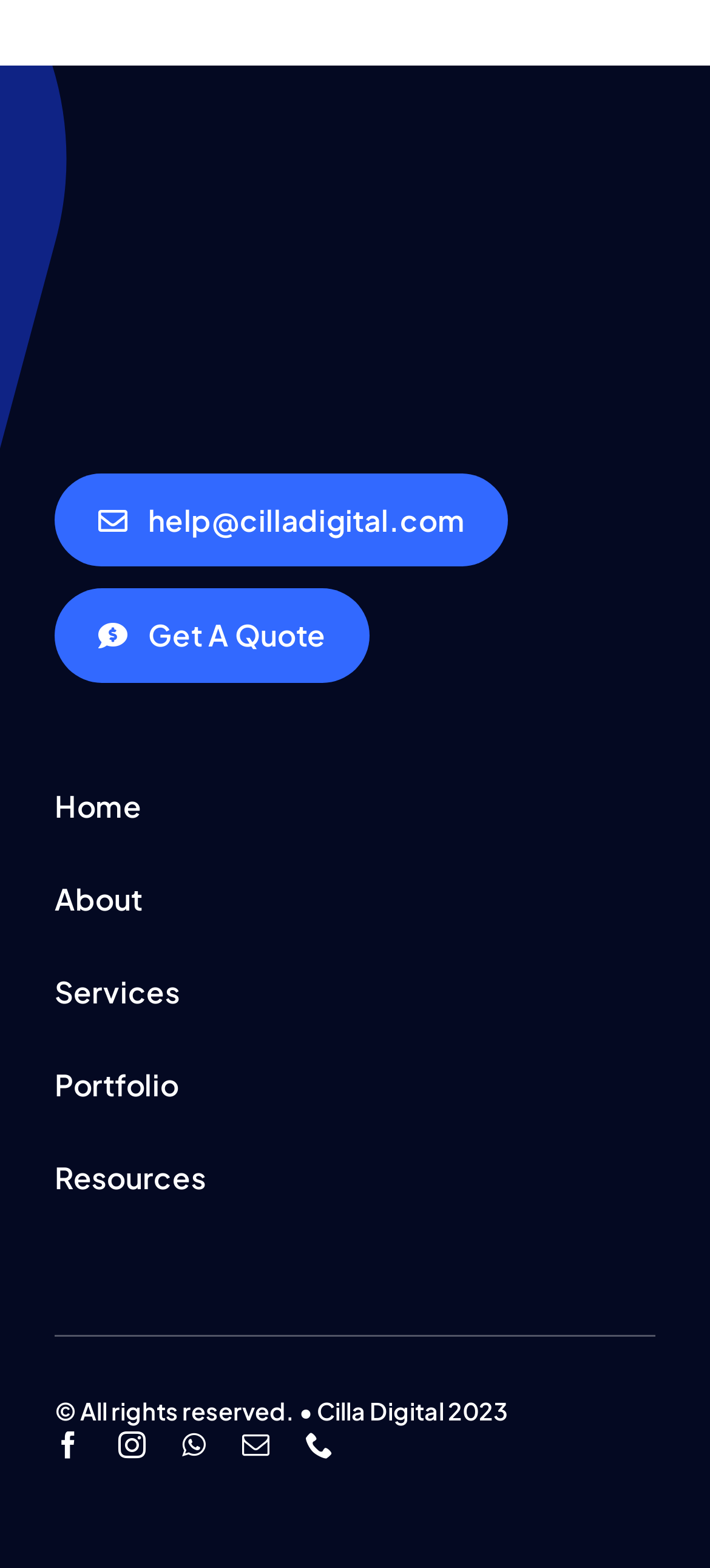Analyze the image and deliver a detailed answer to the question: How many social media links are at the bottom of the webpage?

There are four social media links at the bottom of the webpage, which are facebook, instagram, whatsapp, and mail, located at the bottom left corner of the webpage with bounding box coordinates of [0.077, 0.912, 0.115, 0.93], [0.167, 0.912, 0.205, 0.93], [0.256, 0.912, 0.29, 0.93], and [0.341, 0.912, 0.379, 0.93] respectively.